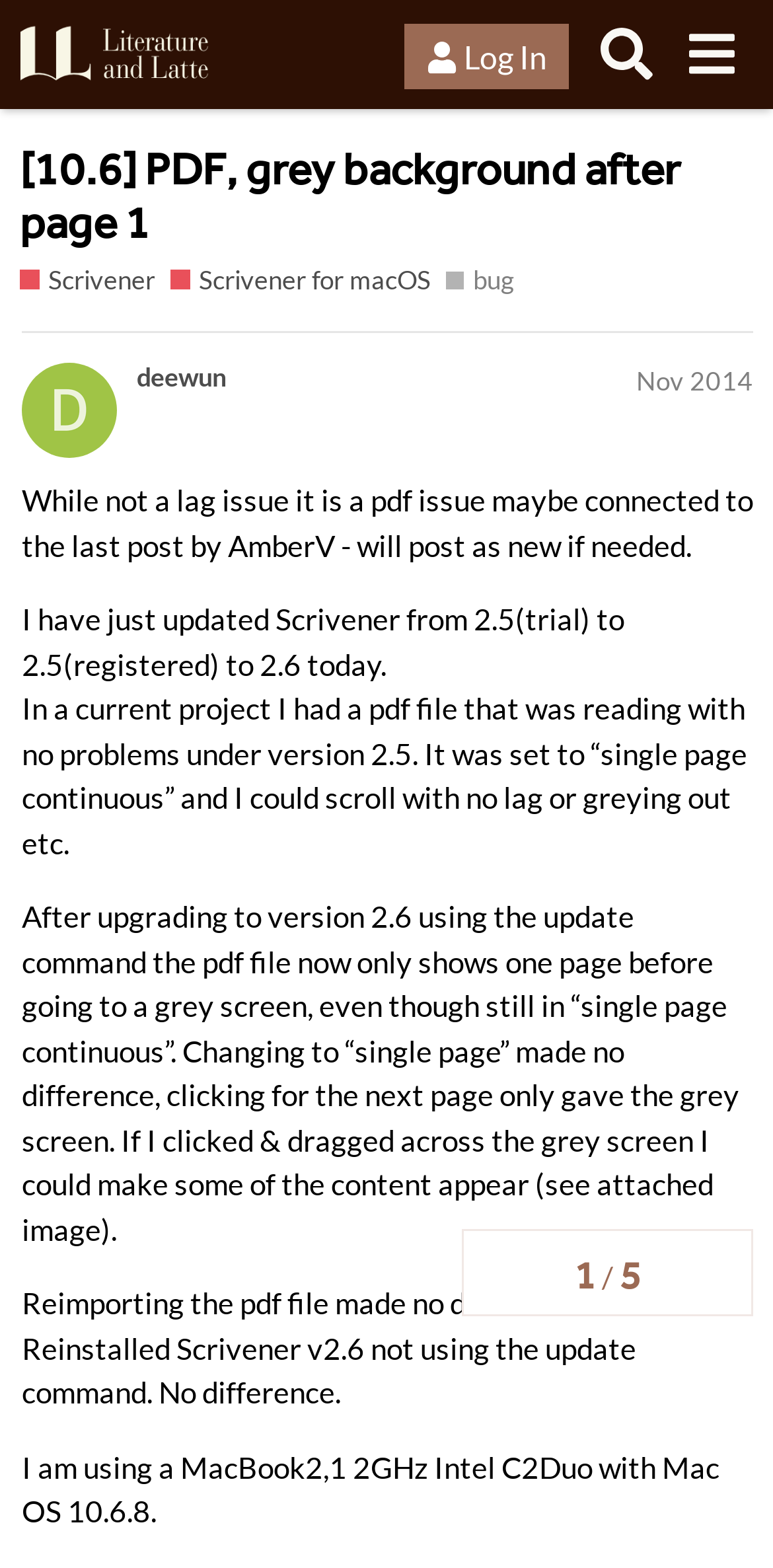What is the name of the forum?
Refer to the image and give a detailed response to the question.

The name of the forum can be found in the top-left corner of the webpage, where it says 'Literature & Latte Forums' in a link format.